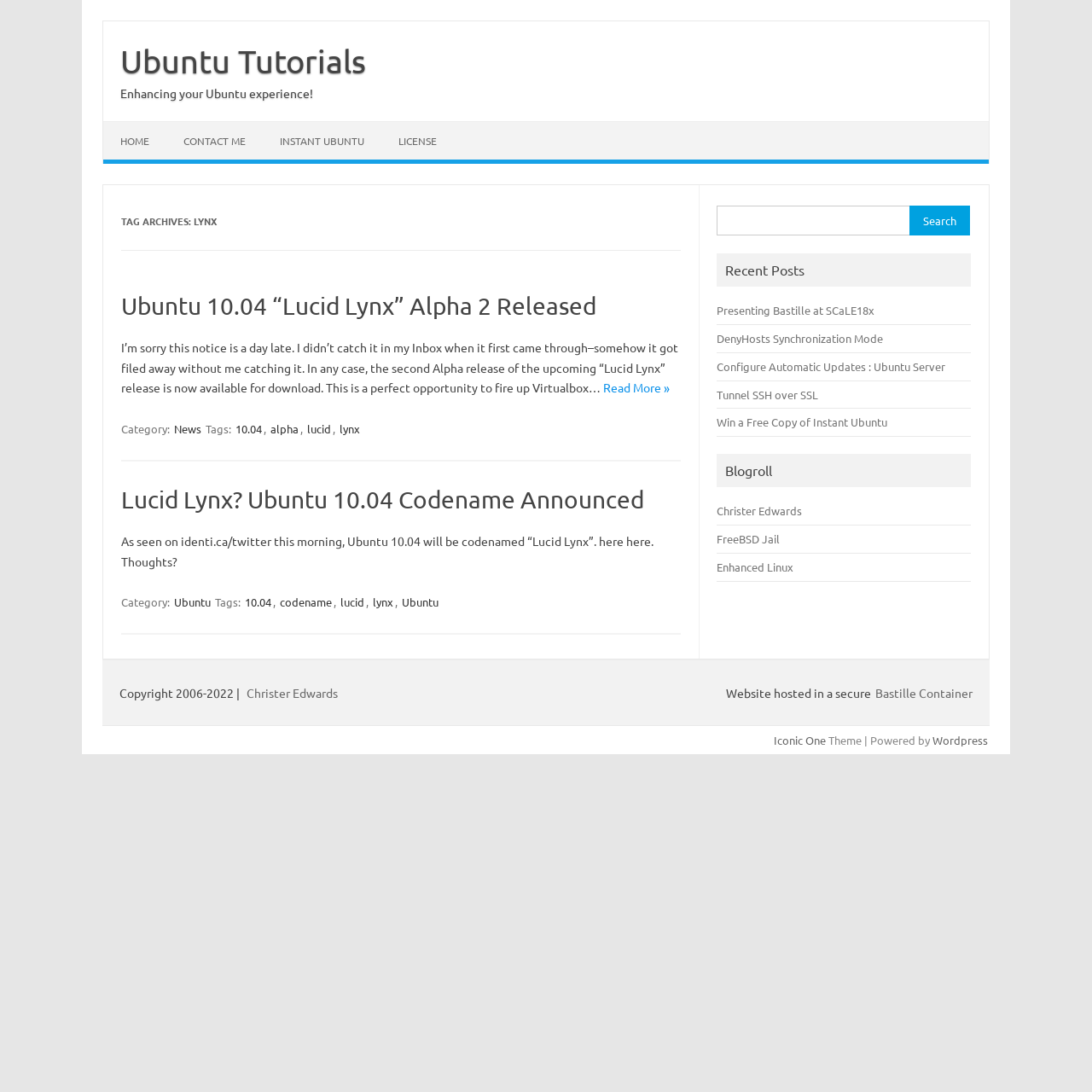Extract the primary header of the webpage and generate its text.

TAG ARCHIVES: LYNX